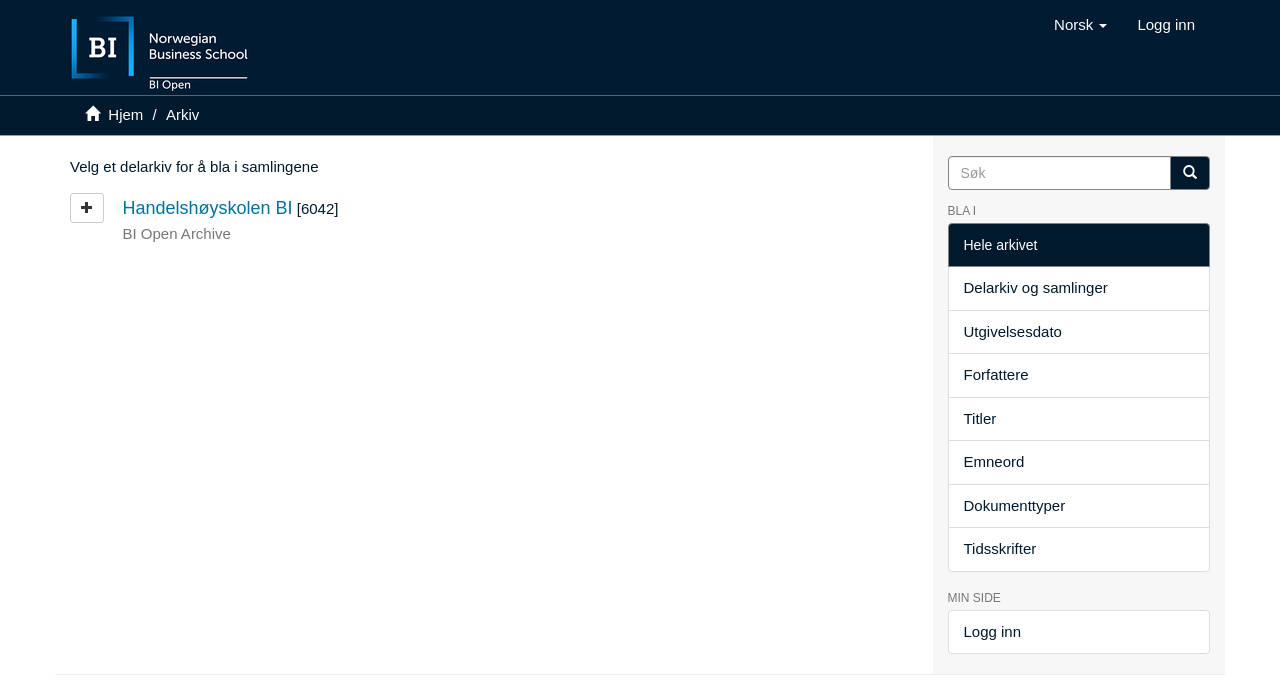Could you please study the image and provide a detailed answer to the question:
What is the 'BI Open Archive' section for?

The 'BI Open Archive' section has a search box and a list of links labeled 'Hele arkivet', 'Delarkiv og samlinger', etc., which suggests that this section is for browsing and searching archives.